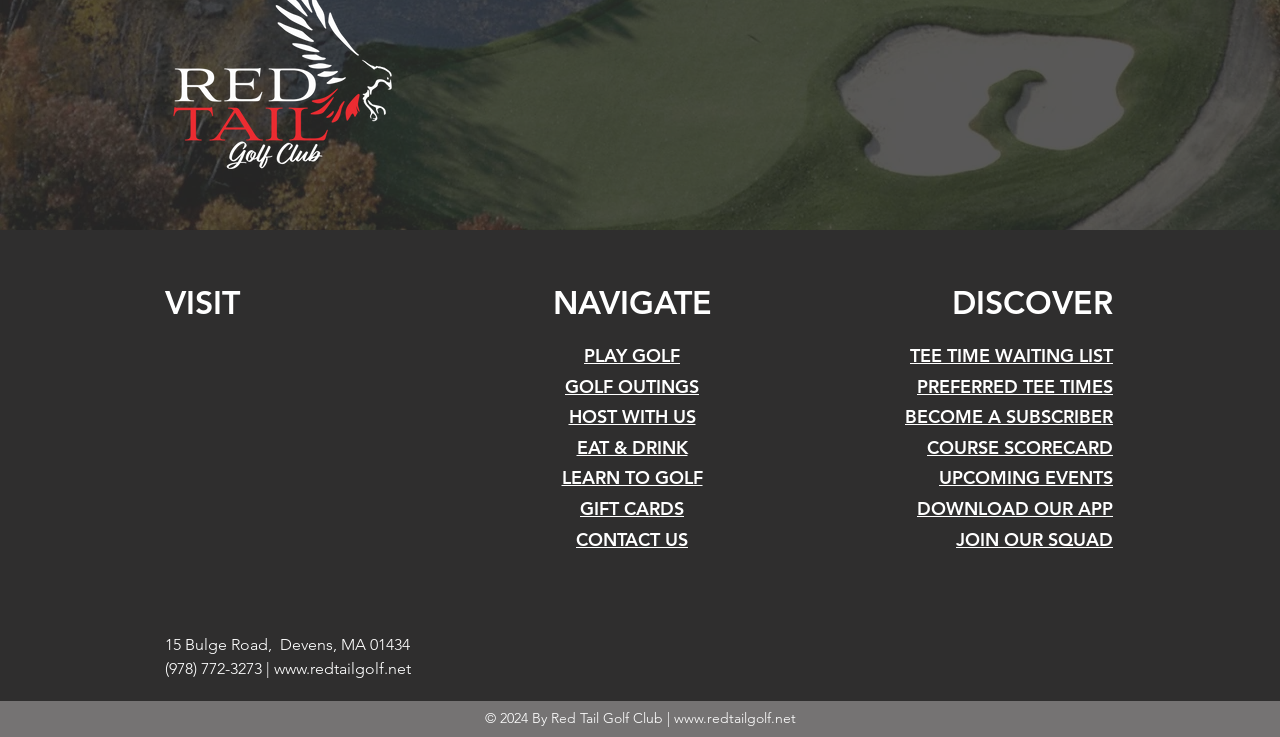Pinpoint the bounding box coordinates of the area that must be clicked to complete this instruction: "Contact us".

[0.45, 0.716, 0.538, 0.747]